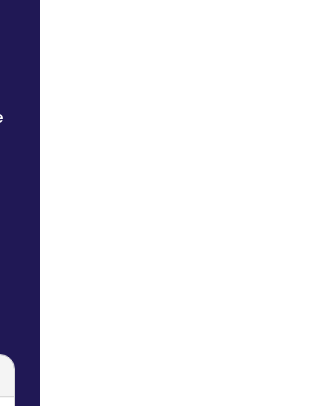Construct a detailed narrative about the image.

The image features a visually appealing layout representing a digital learning resource. It prominently highlights the title "LEARNING MANUAL B2-1," which suggests a focus on Spanish language education, particularly at the intermediate level. Below the title, a brief description conveys that the manual includes over 50 worksheets and useful elements such as QR codes and links to online exercises, enhancing the learning experience. The manual is offered at a price of $9.99, indicating its value for students or educators seeking comprehensive resources for Spanish language advancement. A prominent button labeled "ADD TO CART" encourages immediate purchase, reflecting a user-friendly interface that facilitates easy access to educational materials. This image is a key element of the portal aimed at supporting learners in their Spanish language journey while promoting Salvadoran culture.